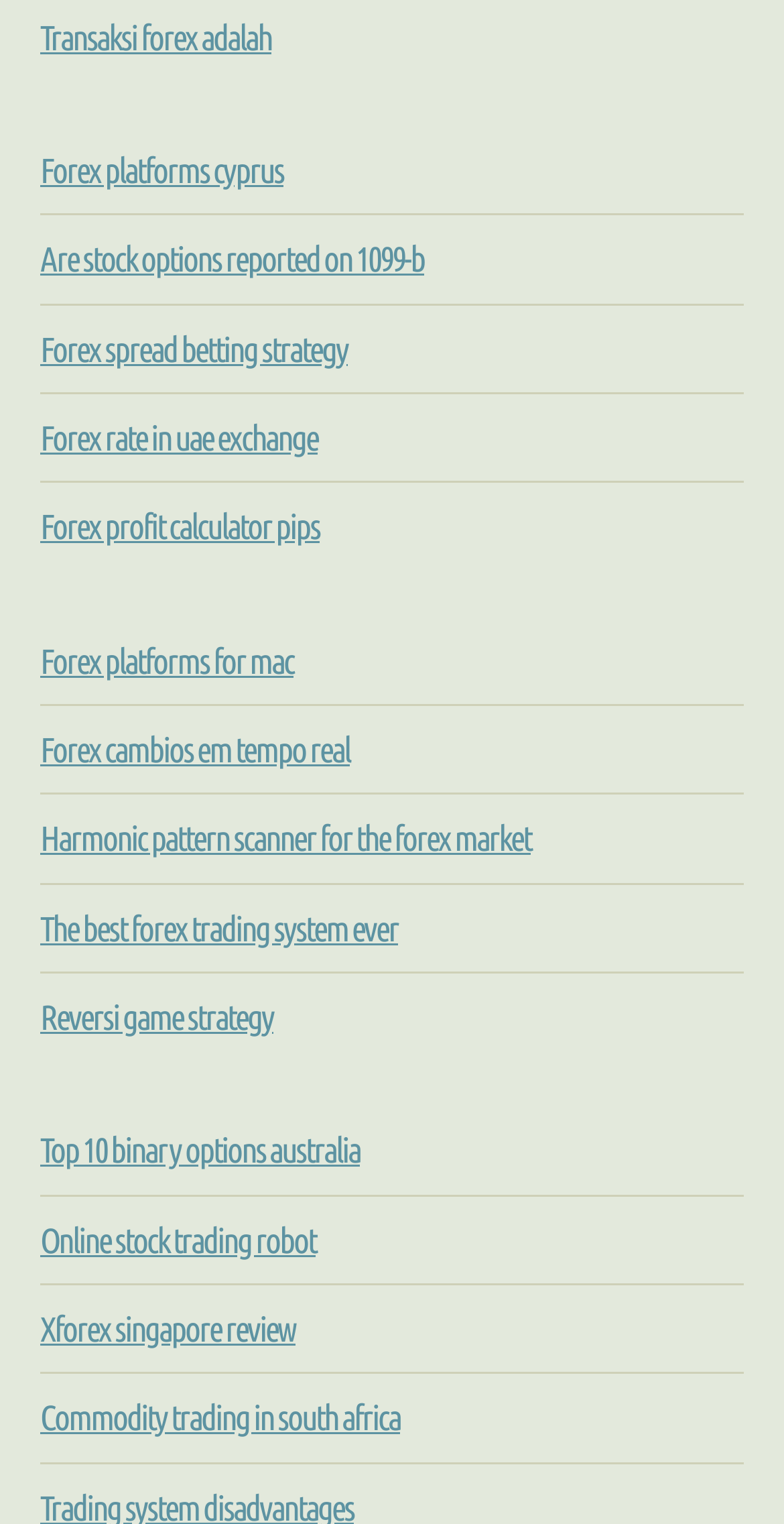Use a single word or phrase to answer the question:
Are there any links related to binary options?

Yes